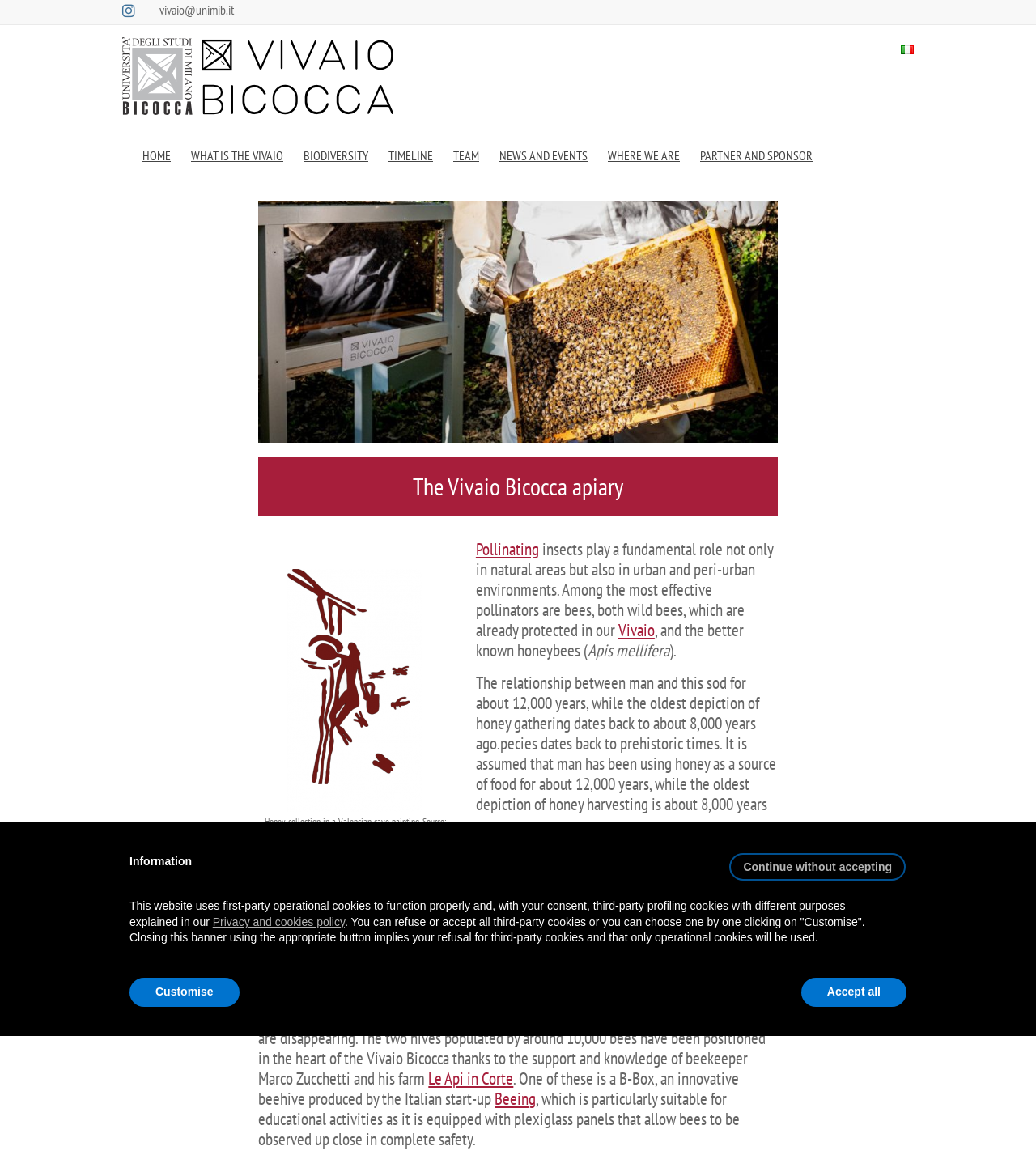Please determine the bounding box coordinates of the clickable area required to carry out the following instruction: "Click the Pollinating link". The coordinates must be four float numbers between 0 and 1, represented as [left, top, right, bottom].

[0.459, 0.459, 0.52, 0.478]